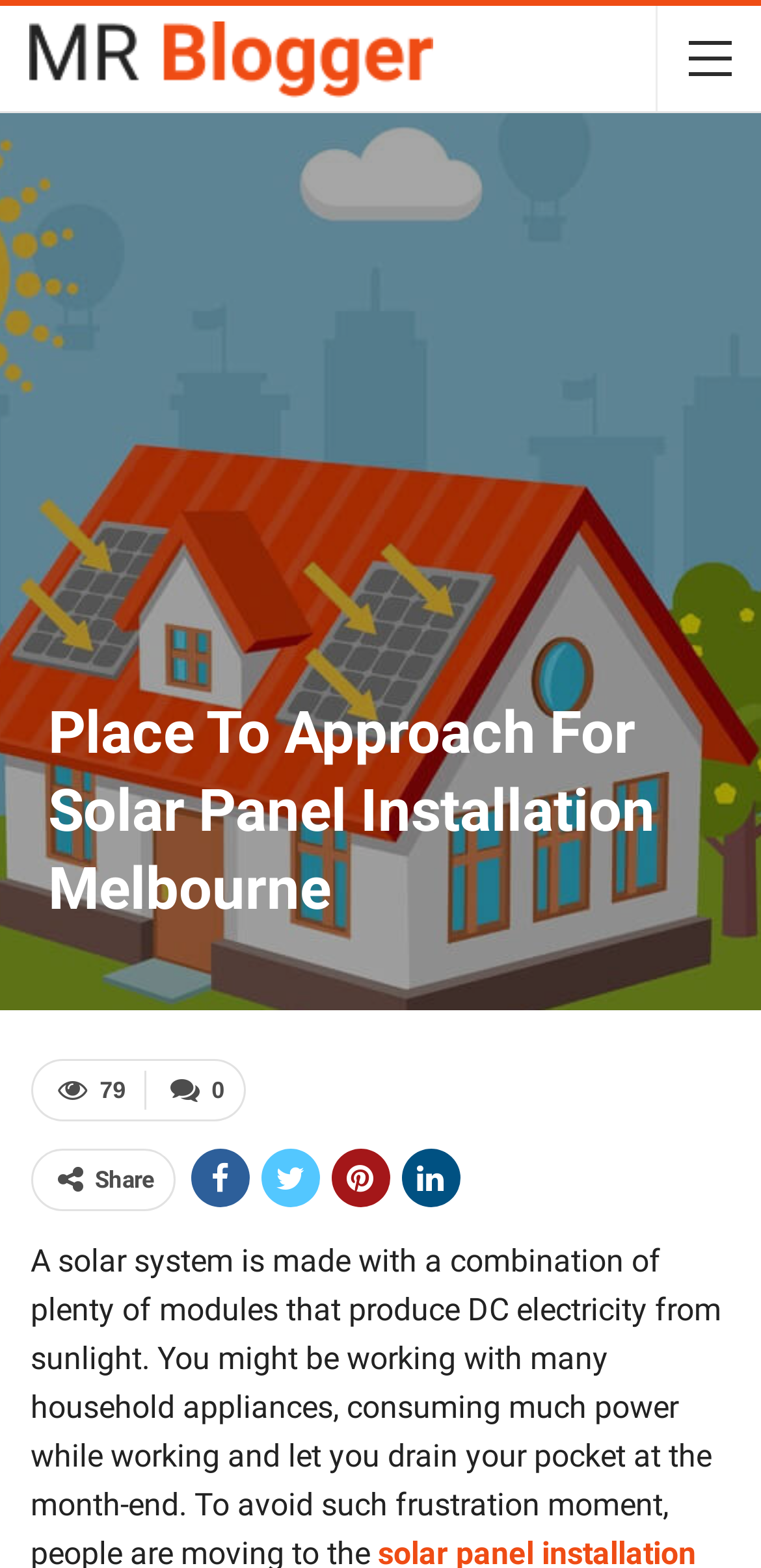Please provide a one-word or phrase answer to the question: 
What is the number mentioned next to the '0' link?

79